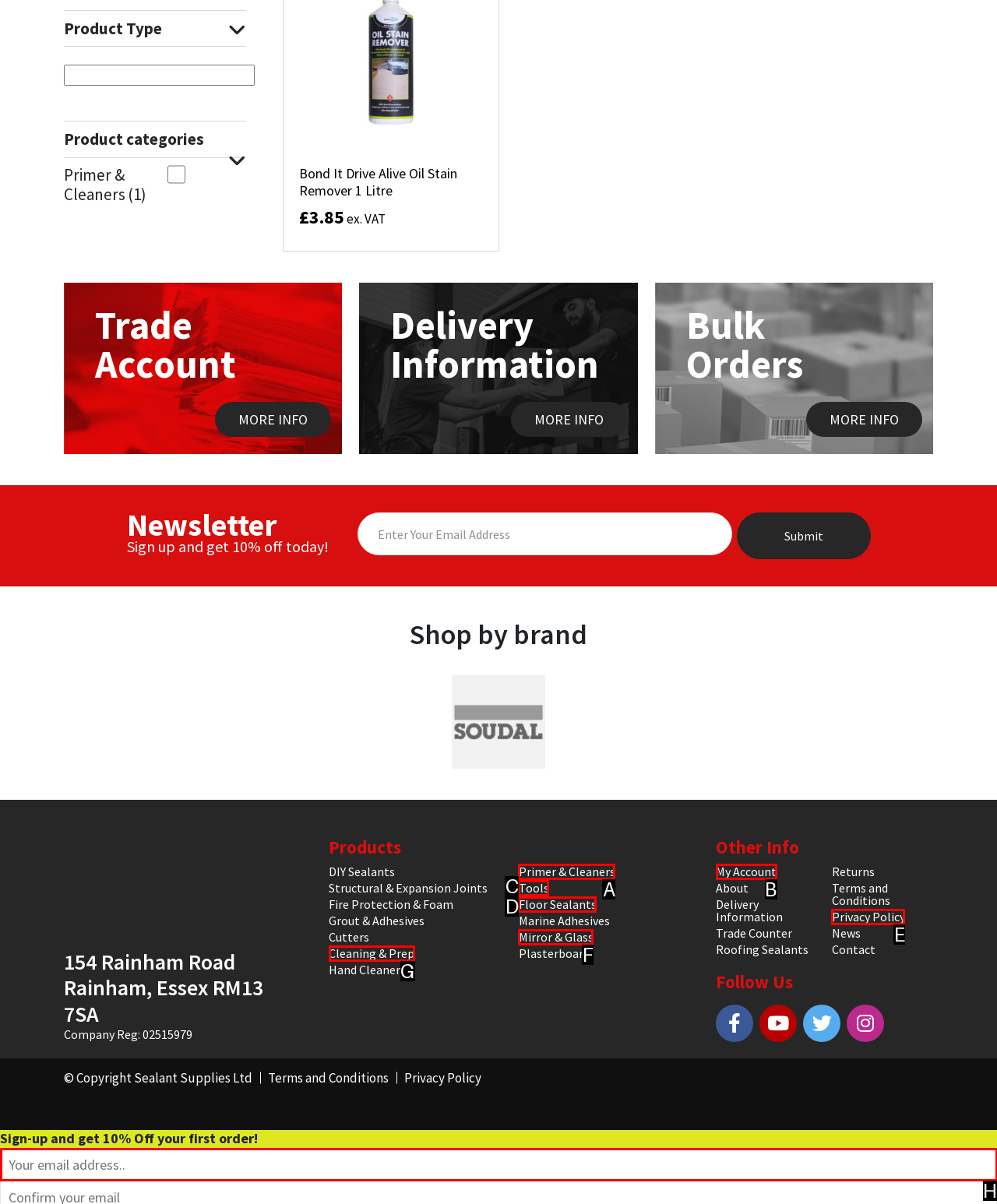Select the option that matches this description: Cleaning & Prep
Answer by giving the letter of the chosen option.

G